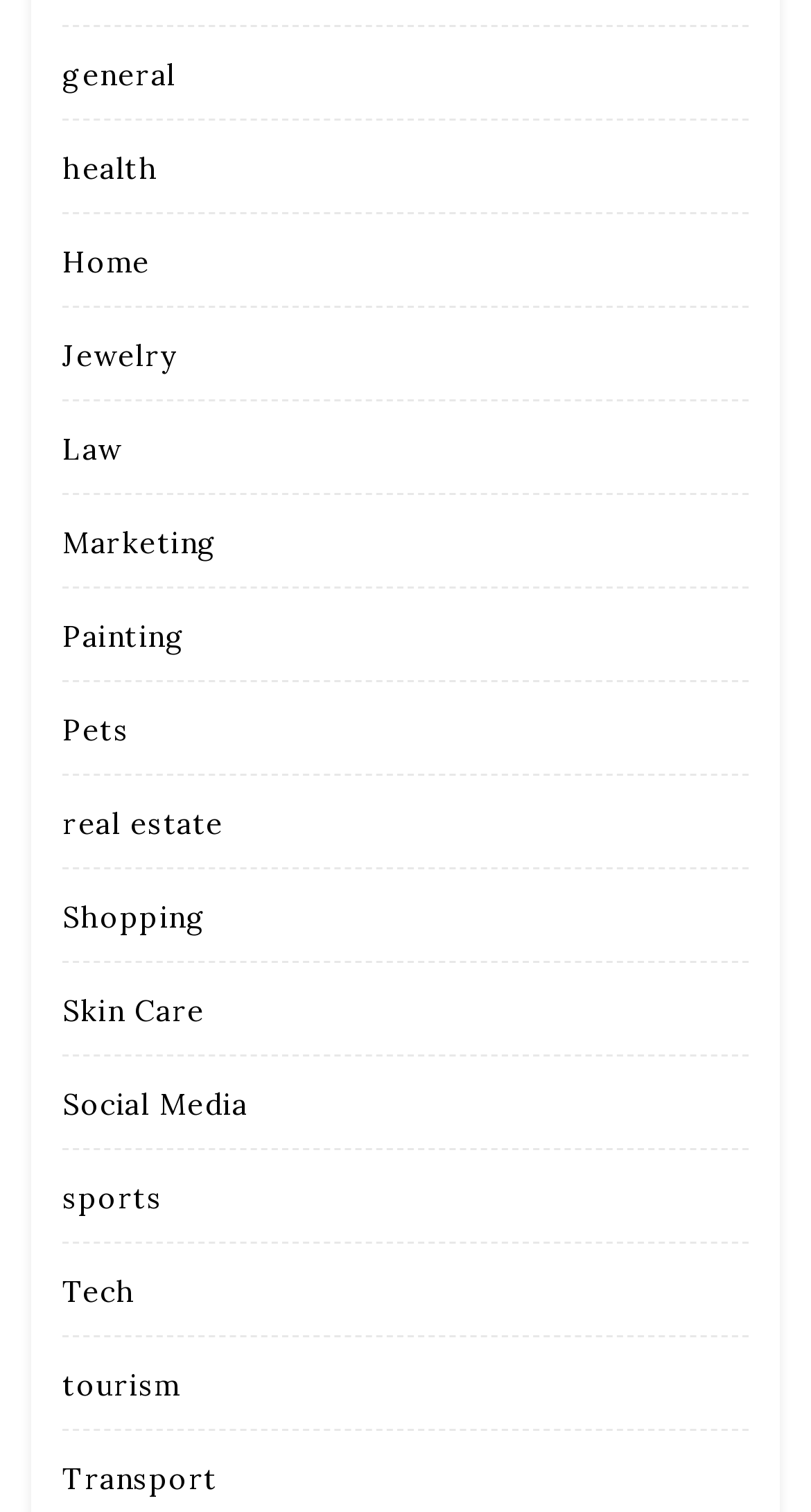Is 'Transport' a listed category?
Please answer using one word or phrase, based on the screenshot.

yes